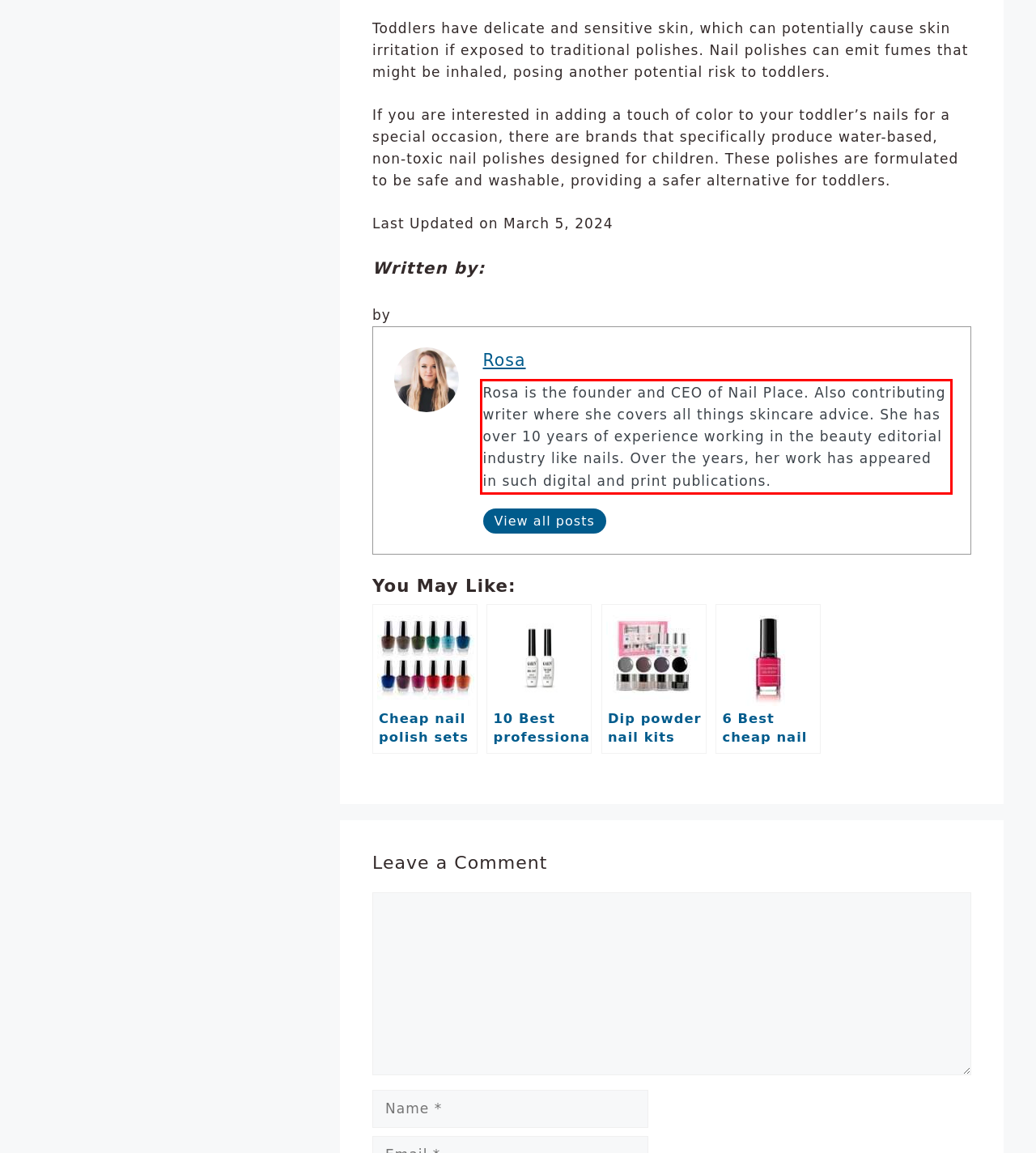Analyze the screenshot of a webpage where a red rectangle is bounding a UI element. Extract and generate the text content within this red bounding box.

Rosa is the founder and CEO of Nail Place. Also contributing writer where she covers all things skincare advice. She has over 10 years of experience working in the beauty editorial industry like nails. Over the years, her work has appeared in such digital and print publications.